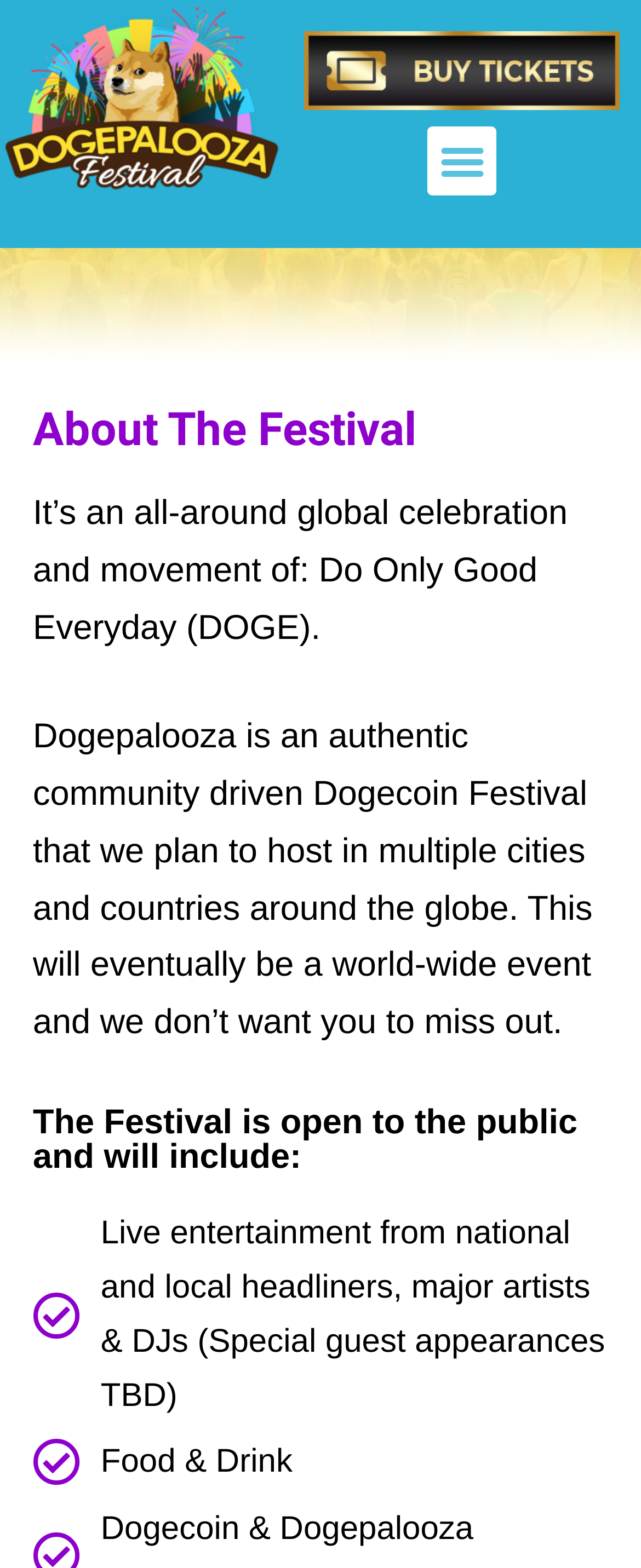What is the goal of the festival?
Based on the image, answer the question in a detailed manner.

The festival is described as an 'all-around global celebration and movement of: Do Only Good Everyday (DOGE)' which suggests that the goal of the festival is to promote a global celebration of the DOGE movement.